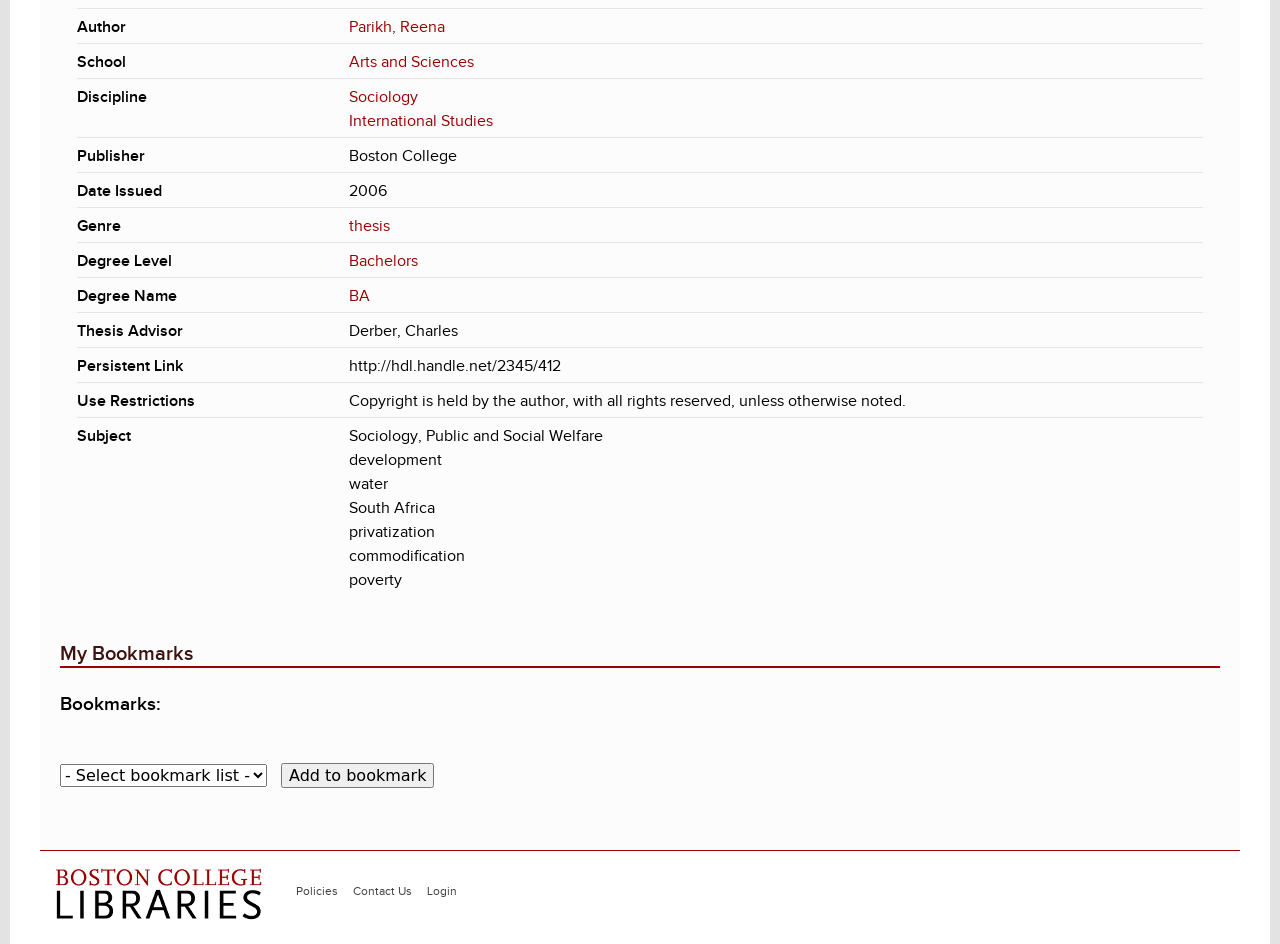Who is the author of the thesis?
Look at the image and respond with a one-word or short phrase answer.

Parikh, Reena